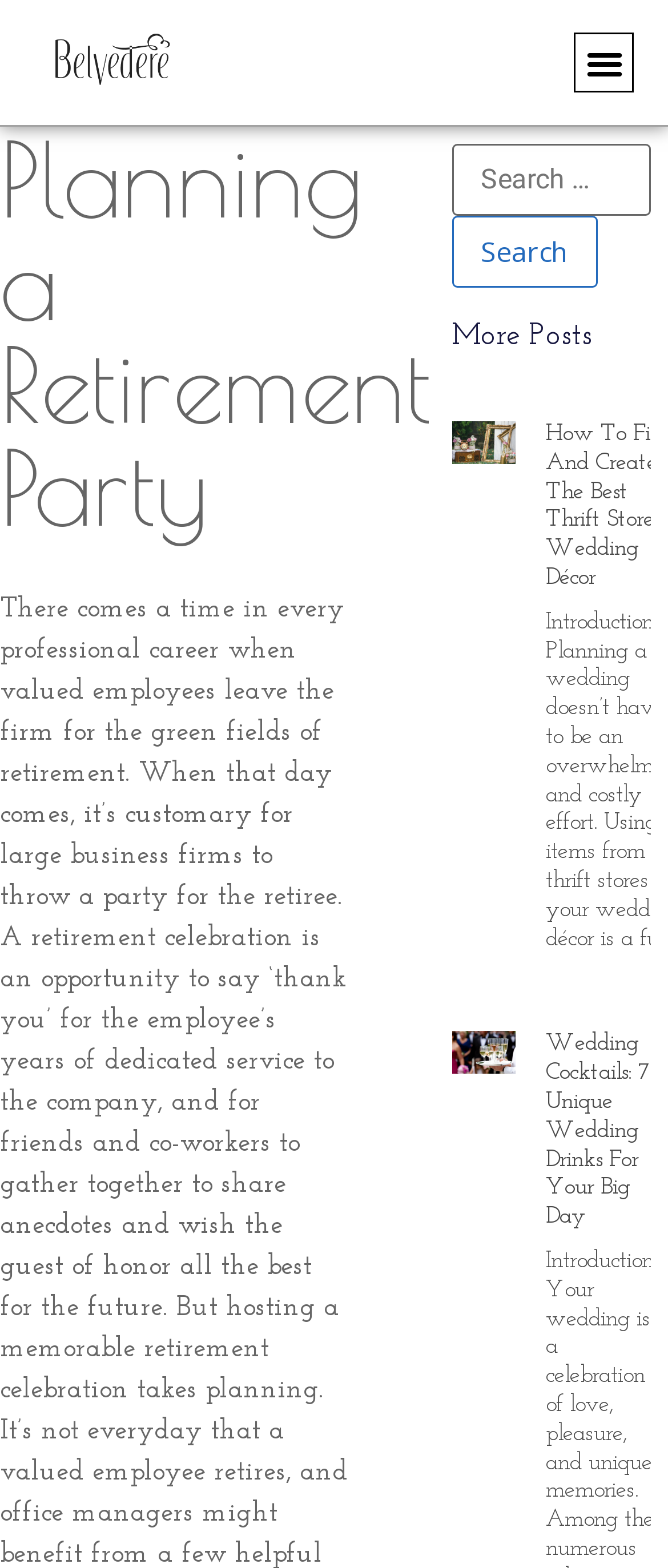Answer the following query with a single word or phrase:
What is the function of the input field on the top?

Search